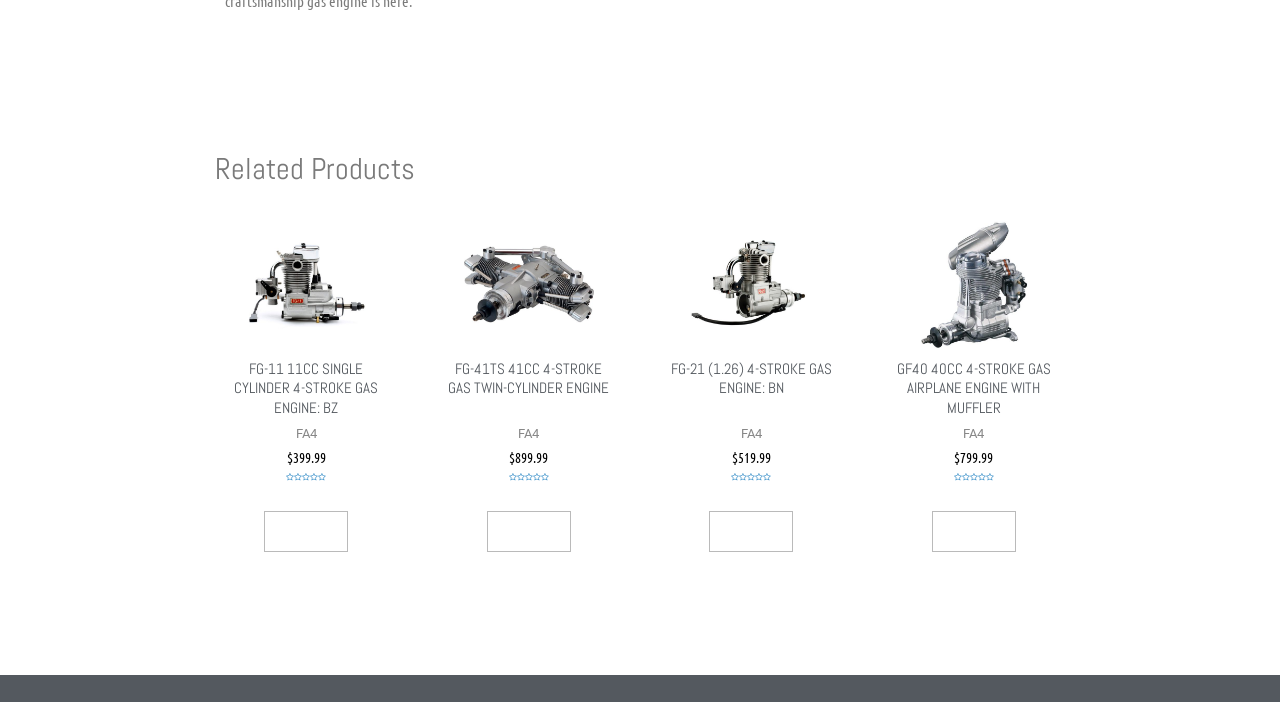Locate the bounding box coordinates of the area you need to click to fulfill this instruction: 'Click on the link to read more about FG-11 11cc Single Cylinder 4-Stroke Gas Engine: BZ'. The coordinates must be in the form of four float numbers ranging from 0 to 1: [left, top, right, bottom].

[0.206, 0.728, 0.272, 0.787]